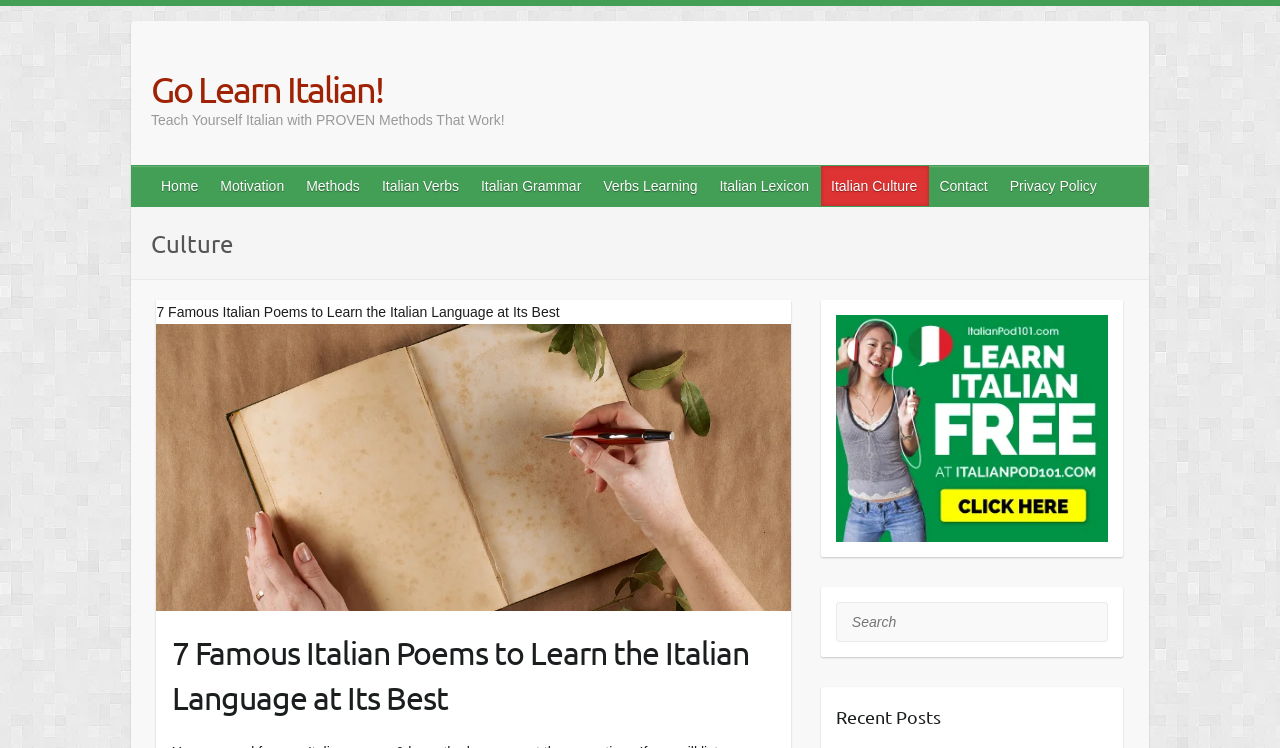Please locate the bounding box coordinates of the region I need to click to follow this instruction: "Search for Italian language resources".

[0.653, 0.805, 0.866, 0.858]